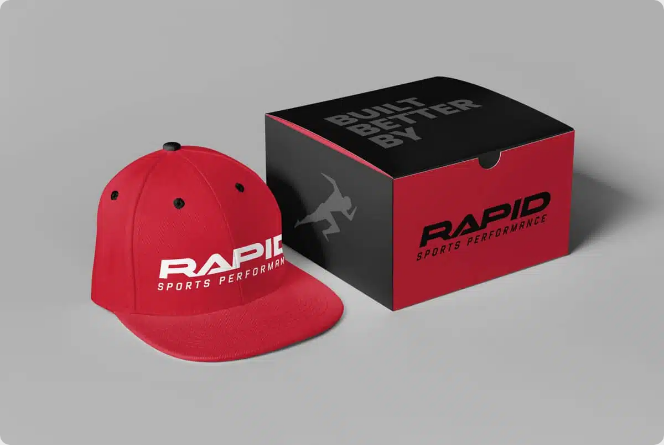Give an elaborate caption for the image.

The image showcases a vibrant red baseball cap prominently featuring the "RAPID SPORTS PERFORMANCE" logo in bold white lettering on its front. Positioned alongside the cap is a stylish black box adorned with the phrase "BUILT BETTER BY" printed in a striking white font on the top, conveying a sense of quality and craftsmanship. The combination of the cap and the box creates a visually appealing branding display, emphasizing the identity of RAPID Sports Performance. This presentation reflects the business's commitment to providing a dynamic and engaging brand experience for its customers.